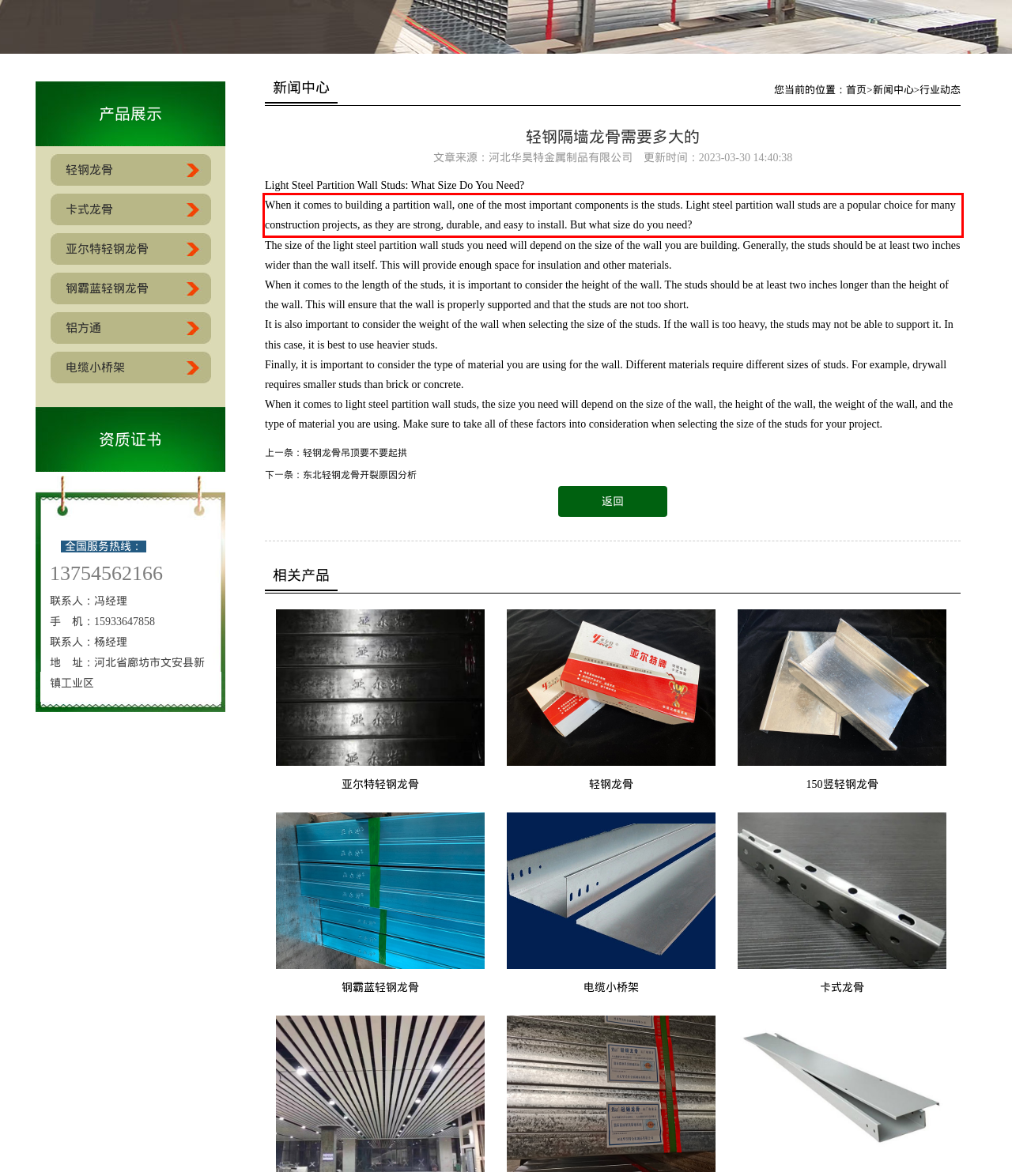You have a screenshot of a webpage with a red bounding box. Identify and extract the text content located inside the red bounding box.

When it comes to building a partition wall, one of the most important components is the studs. Light steel partition wall studs are a popular choice for many construction projects, as they are strong, durable, and easy to install. But what size do you need?